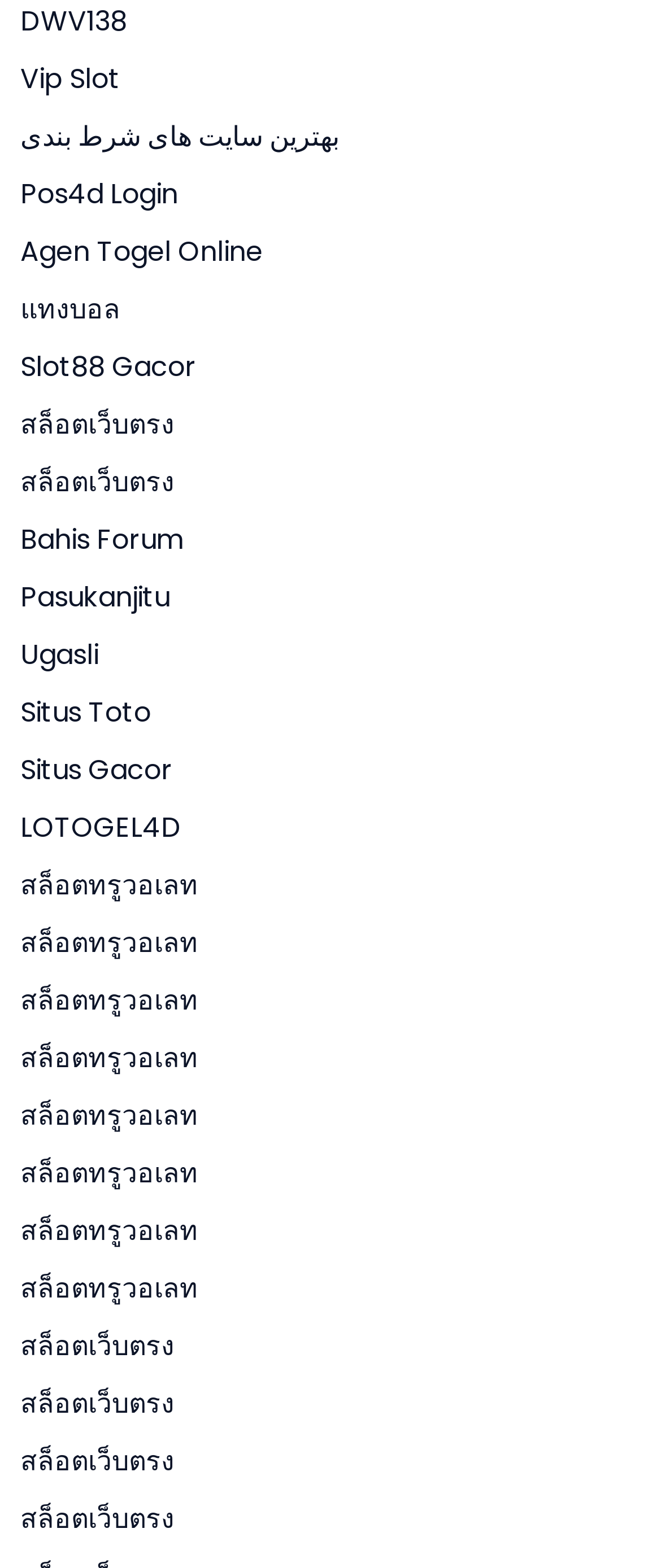Indicate the bounding box coordinates of the element that must be clicked to execute the instruction: "Access Situs Toto website". The coordinates should be given as four float numbers between 0 and 1, i.e., [left, top, right, bottom].

[0.031, 0.442, 0.228, 0.467]